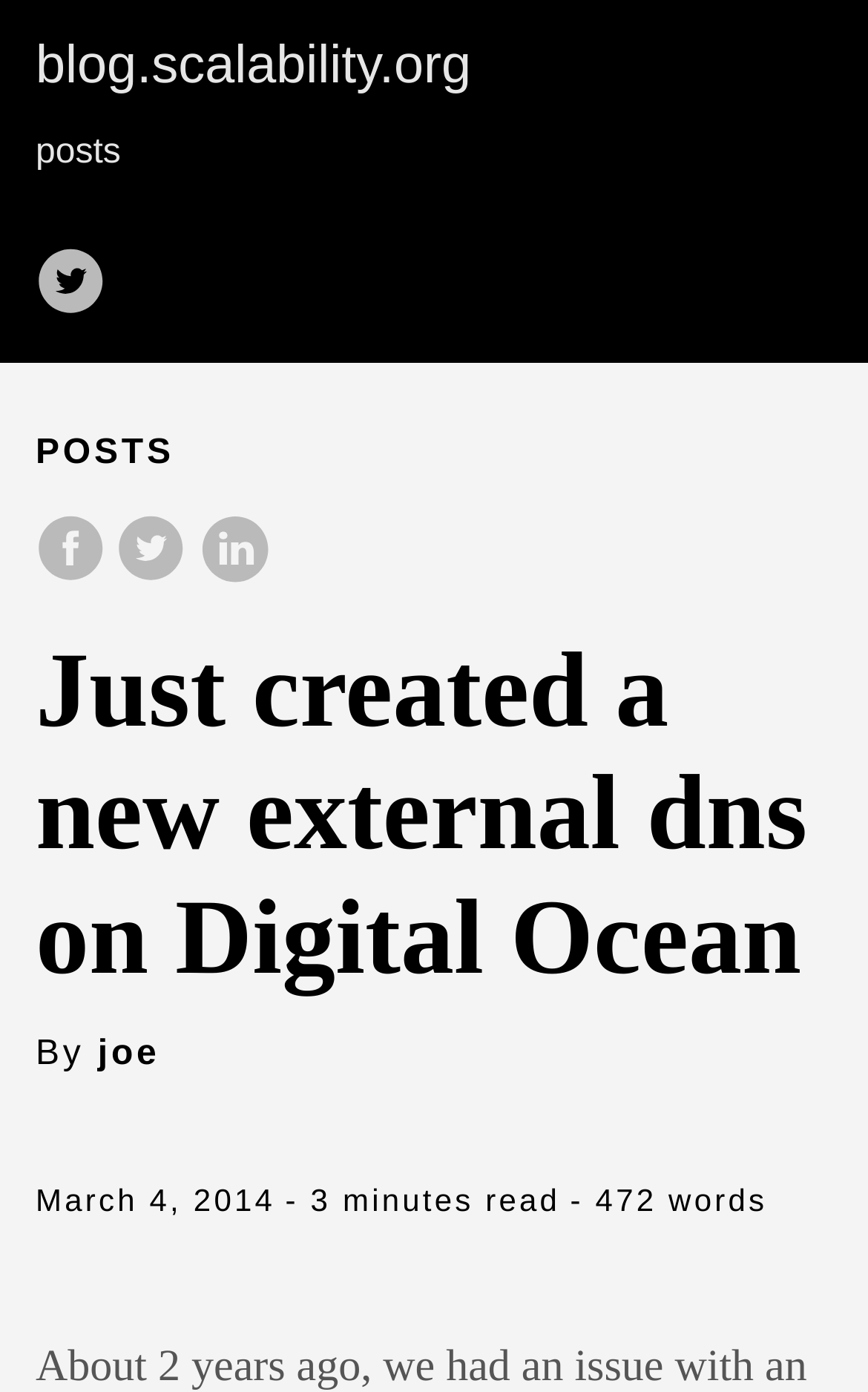How many words are in this post?
Look at the webpage screenshot and answer the question with a detailed explanation.

The word count can be found at the bottom of the post, where it says '- 472 words'.